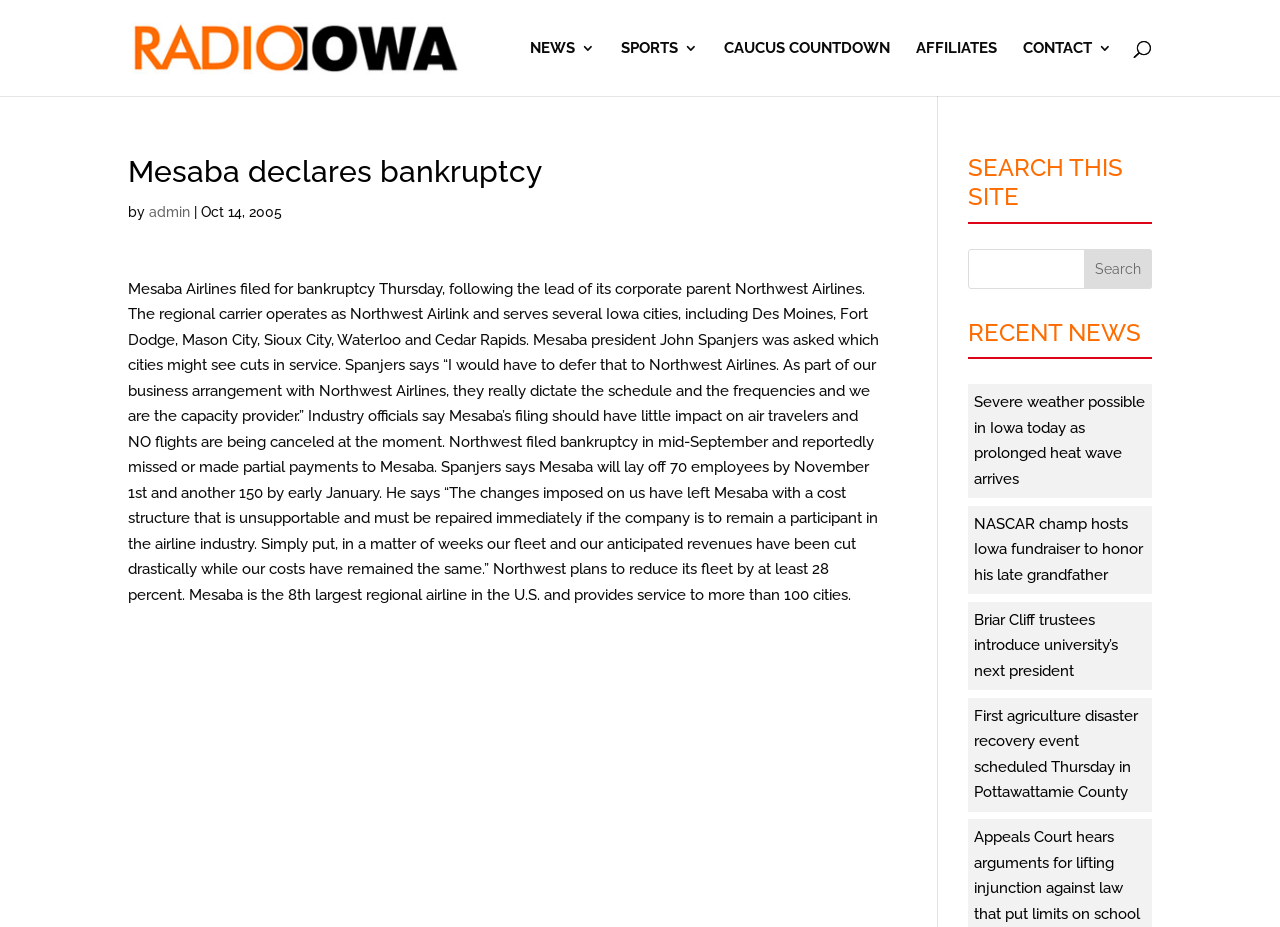Answer in one word or a short phrase: 
What is the percentage of fleet reduction planned by Northwest?

at least 28 percent